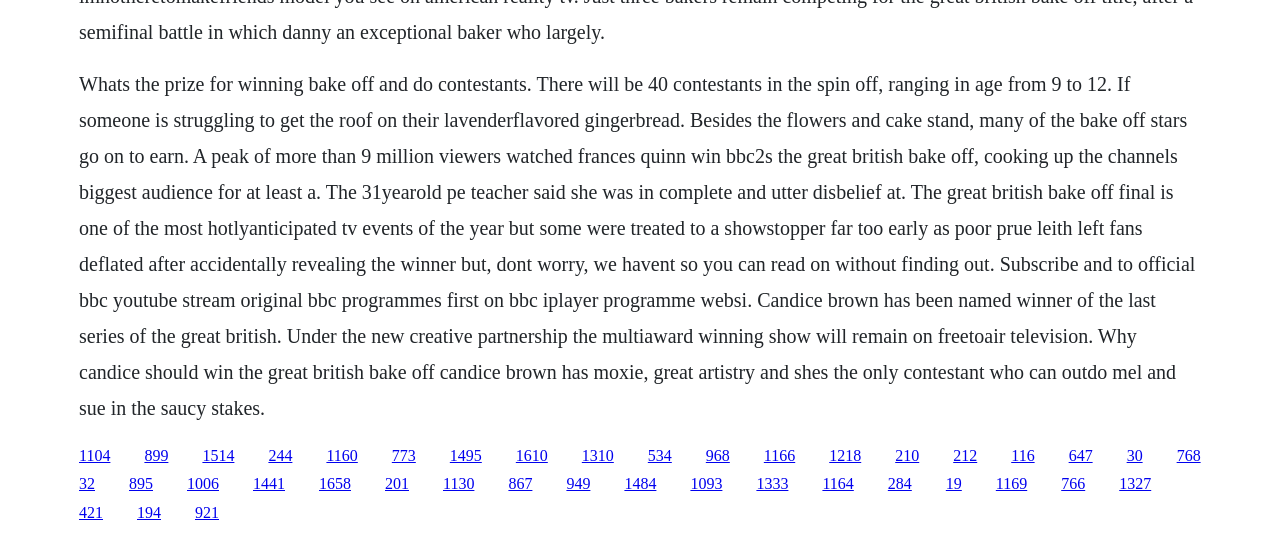Who is the winner of the last series of The Great British Bake Off?
Based on the image, give a concise answer in the form of a single word or short phrase.

Candice Brown